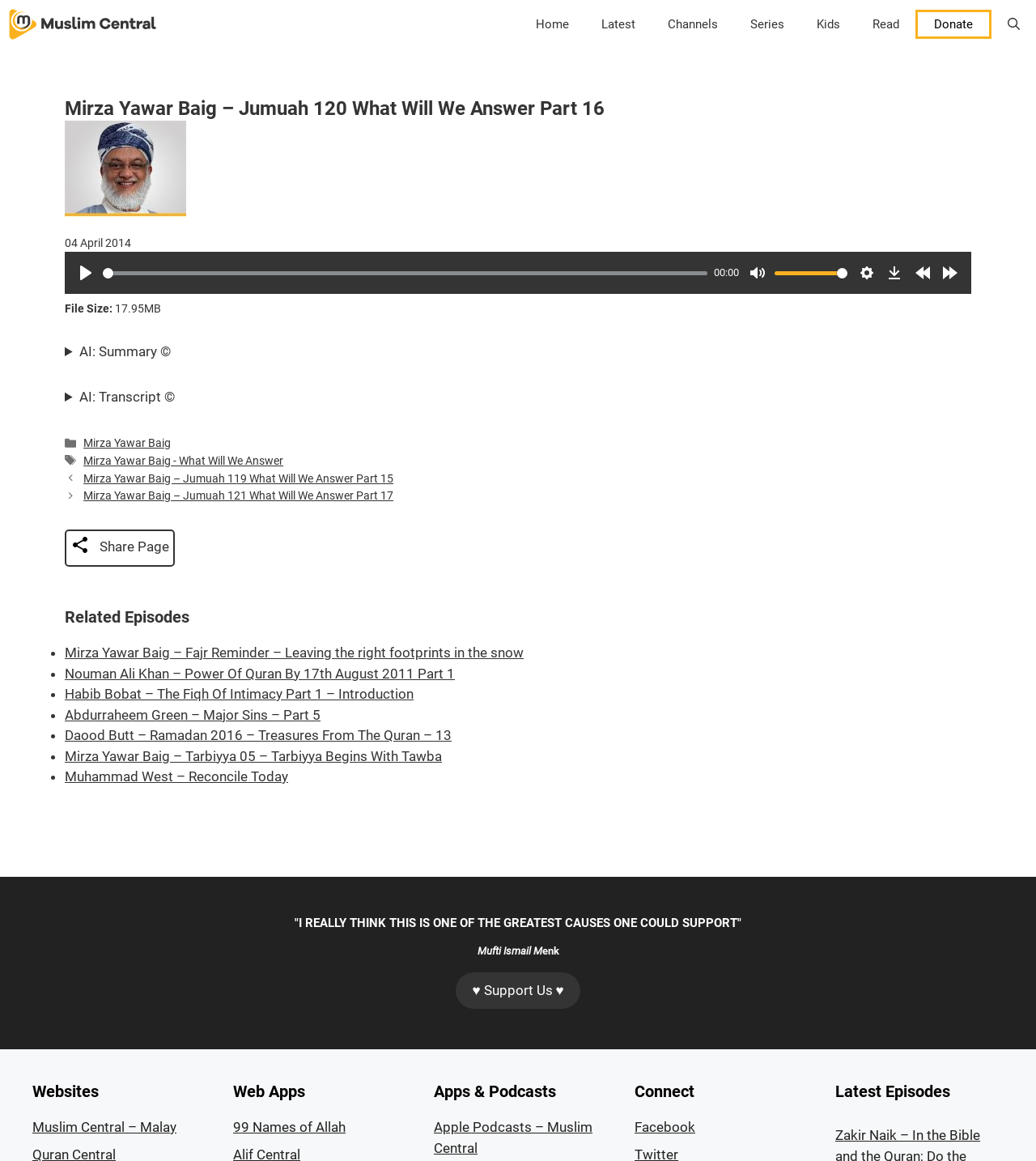Answer the question briefly using a single word or phrase: 
What is the name of the website?

Muslim Central